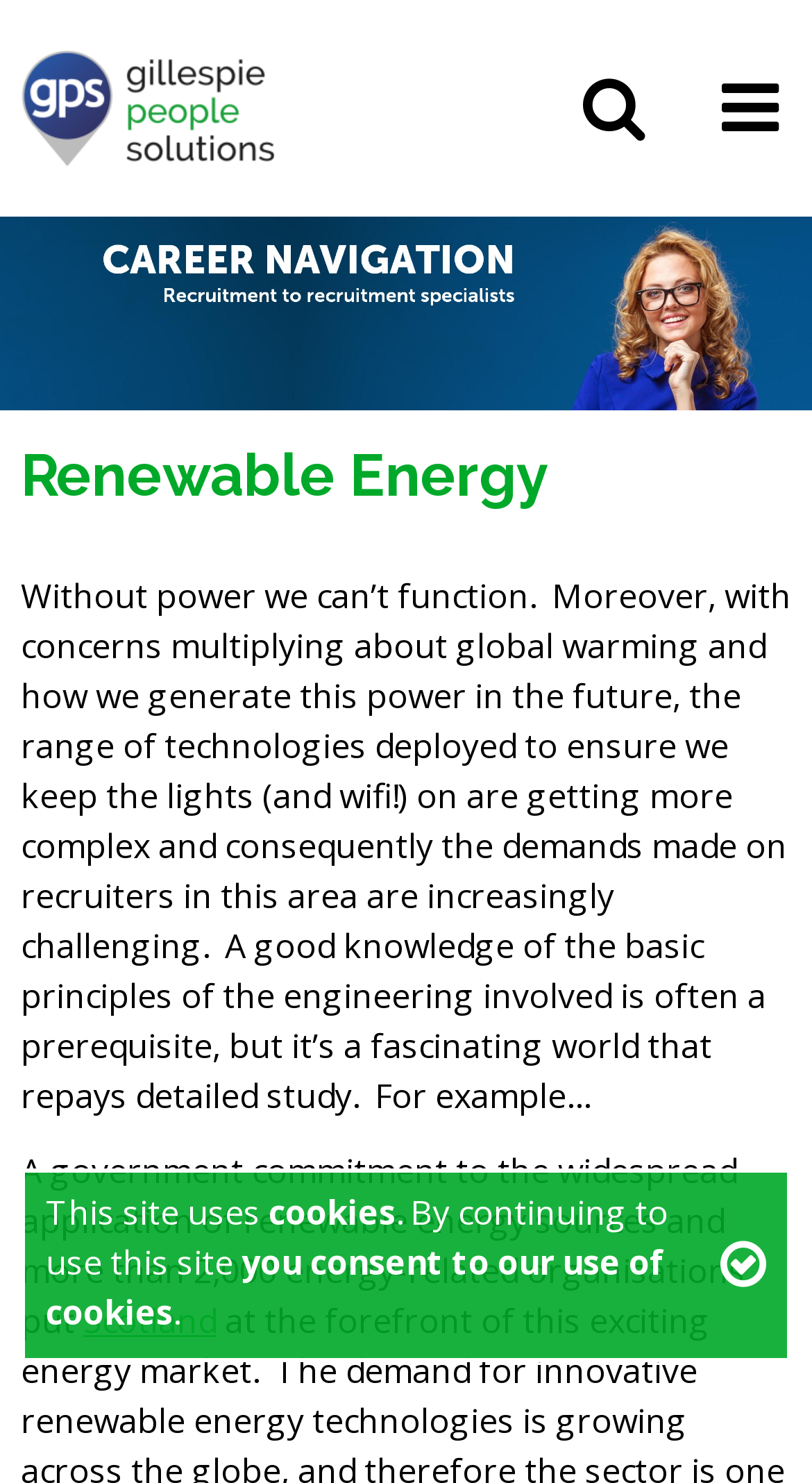Generate a comprehensive caption for the webpage you are viewing.

The webpage is about Renewable Energy, with a prominent heading at the top center of the page. Below the heading, there is a large image spanning the entire width of the page. 

At the top left corner, there is a link to "Gillespie People Solutions" accompanied by a small image of the same name. Next to it, on the top right corner, there is a search icon represented by a magnifying glass.

At the bottom of the page, there is a notification about the site using cookies, with a "Close" button on the right side. 

The main content of the page is a long paragraph of text that discusses the importance of power and the increasing complexity of technologies used to generate it. The text also mentions the challenges faced by recruiters in this area and the need for a good knowledge of engineering principles. 

Further down, there is another paragraph of text that mentions the government's commitment to renewable energy sources and the presence of over 2,000 energy-related organizations in Scotland, with a link to "Scotland" at the end of the sentence.